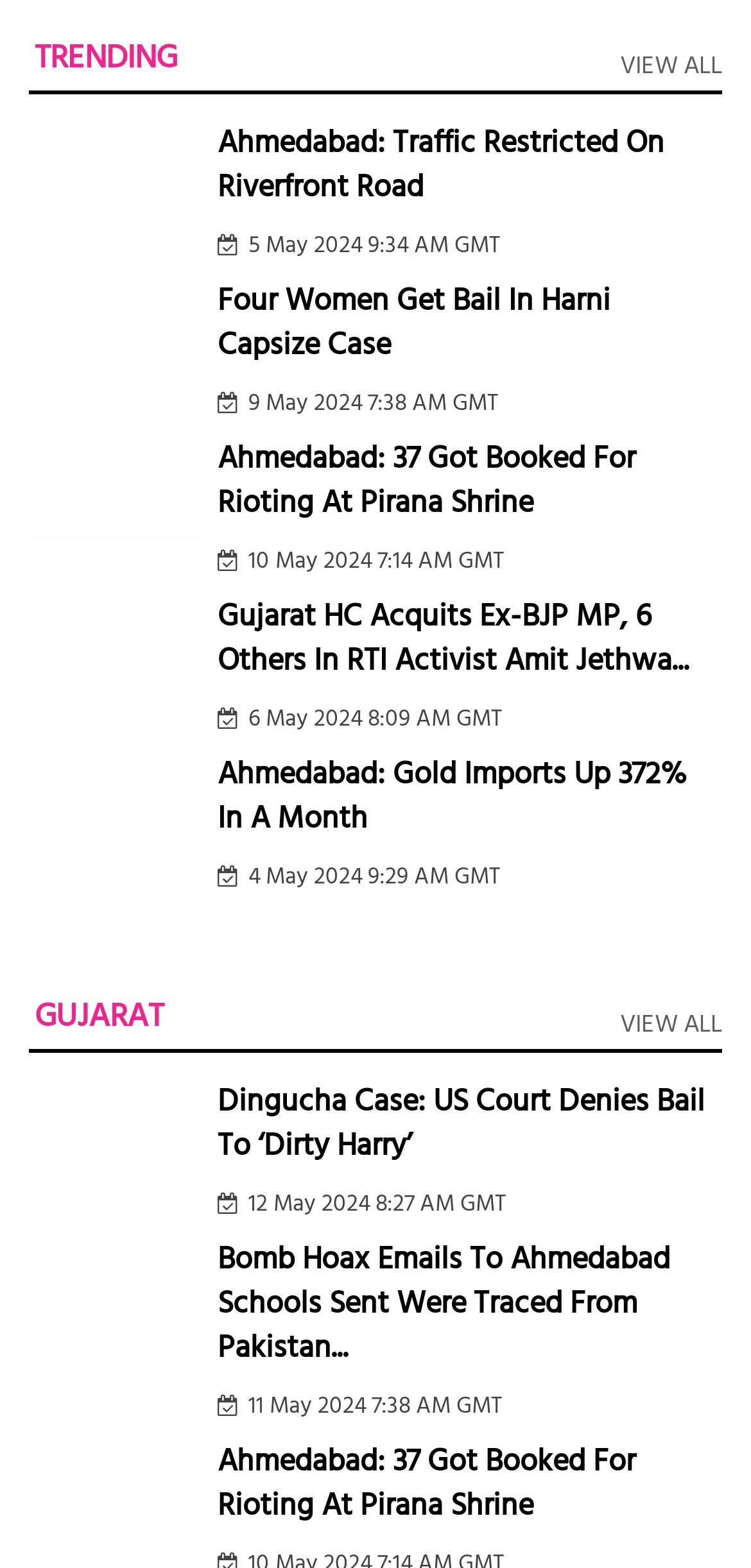Please identify the bounding box coordinates of the area I need to click to accomplish the following instruction: "Click on VIEW ALL".

[0.826, 0.637, 0.962, 0.668]